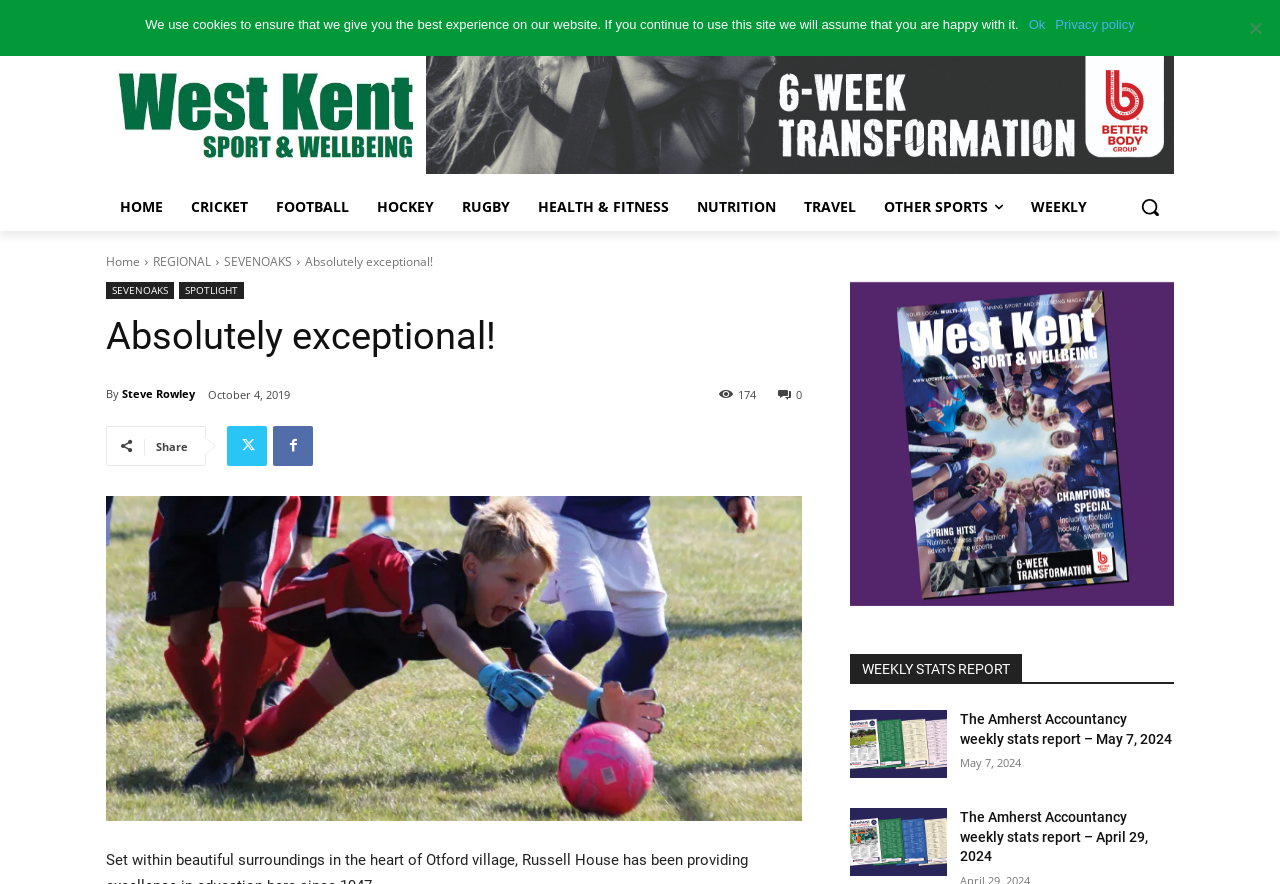Identify the bounding box coordinates necessary to click and complete the given instruction: "Search for something".

[0.88, 0.207, 0.917, 0.261]